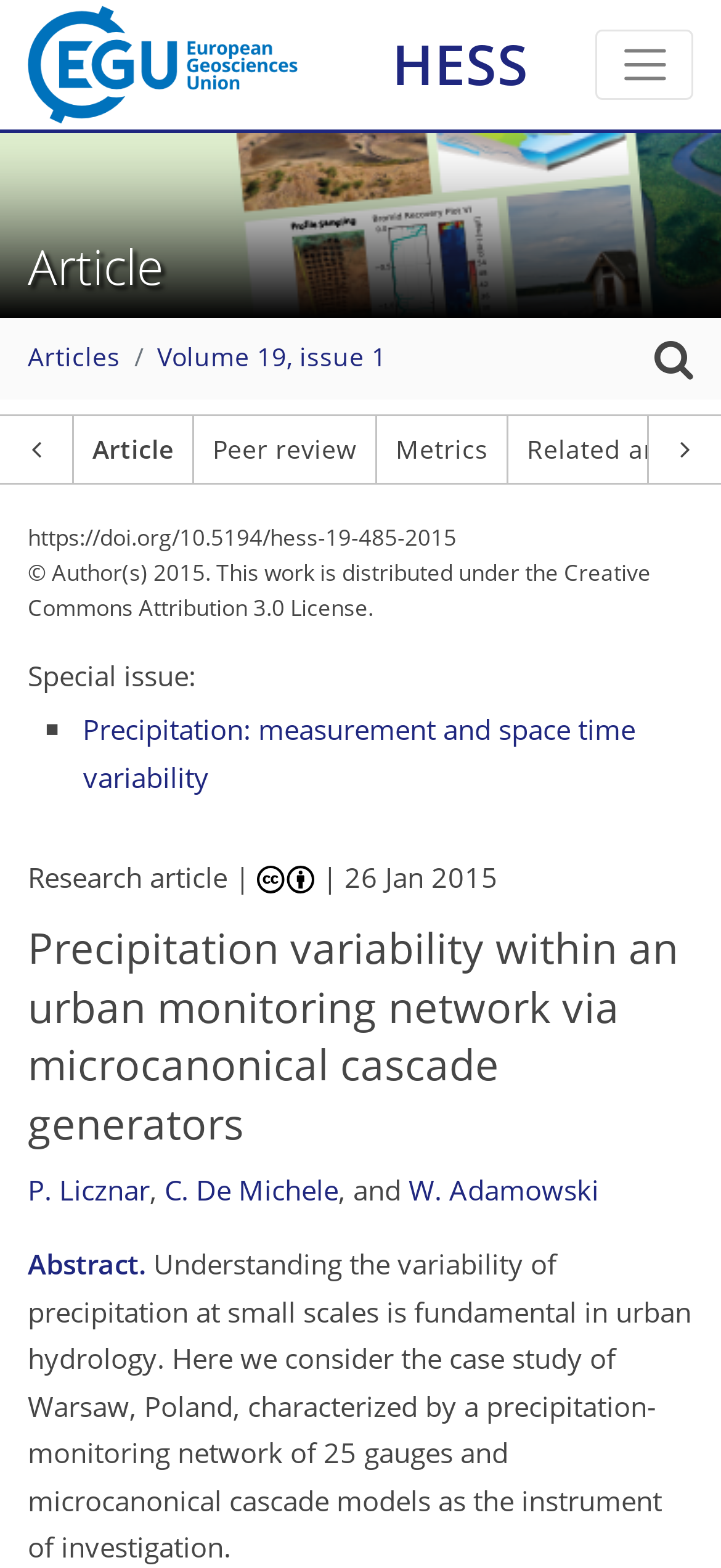Provide the bounding box coordinates of the section that needs to be clicked to accomplish the following instruction: "Read the 'Precipitation: measurement and space time variability' article."

[0.114, 0.453, 0.881, 0.507]